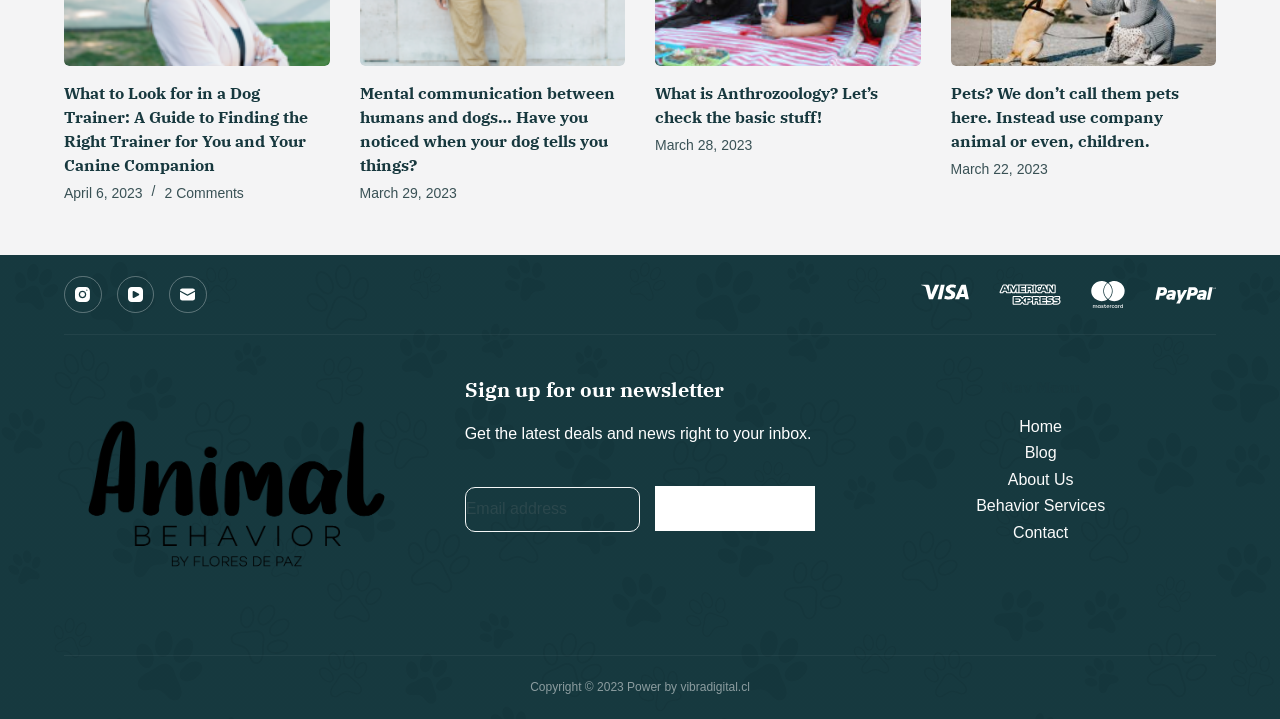Answer the question with a single word or phrase: 
How many social media links are available?

3